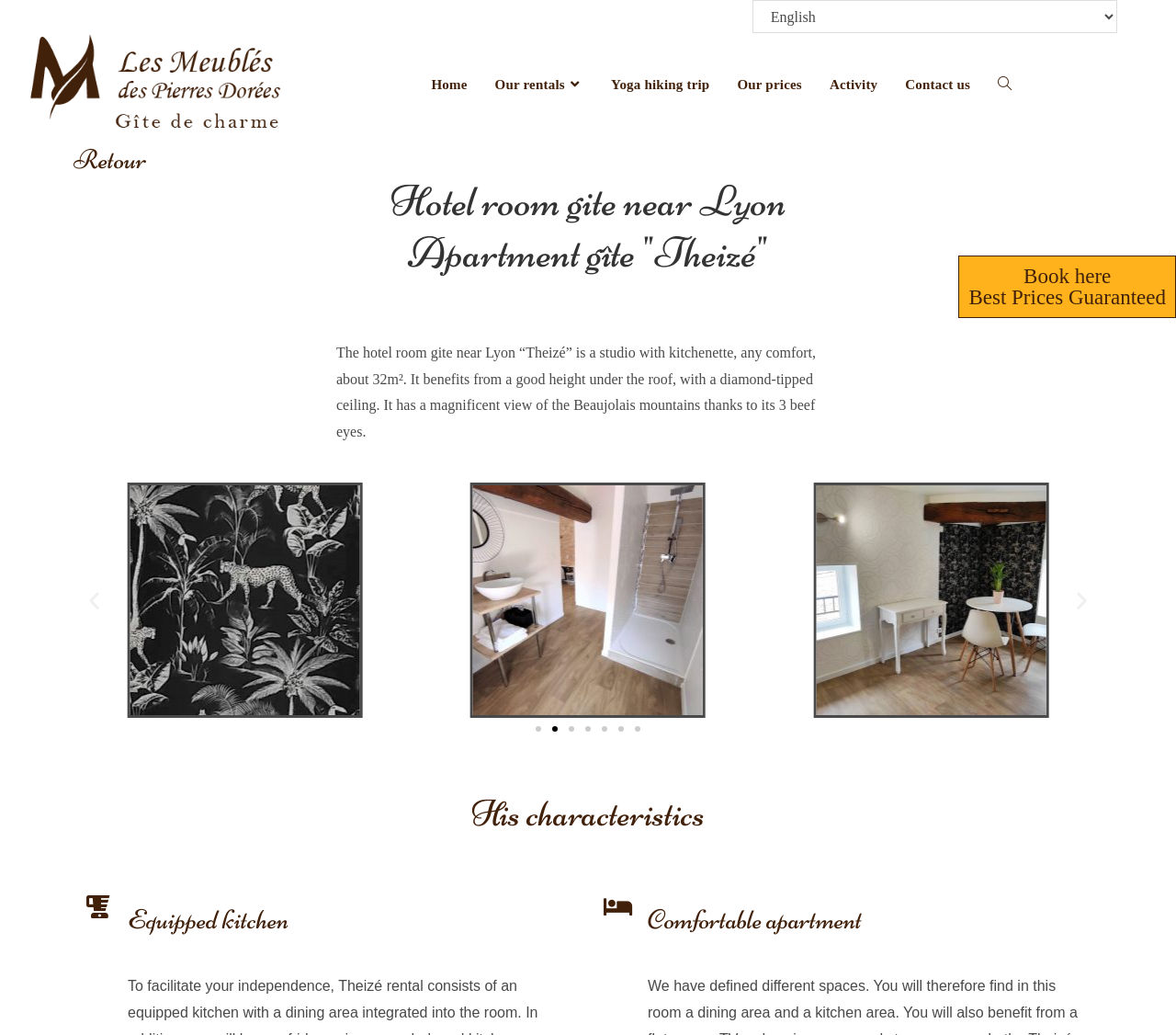Please identify the bounding box coordinates of where to click in order to follow the instruction: "Choose a language".

[0.64, 0.0, 0.95, 0.032]